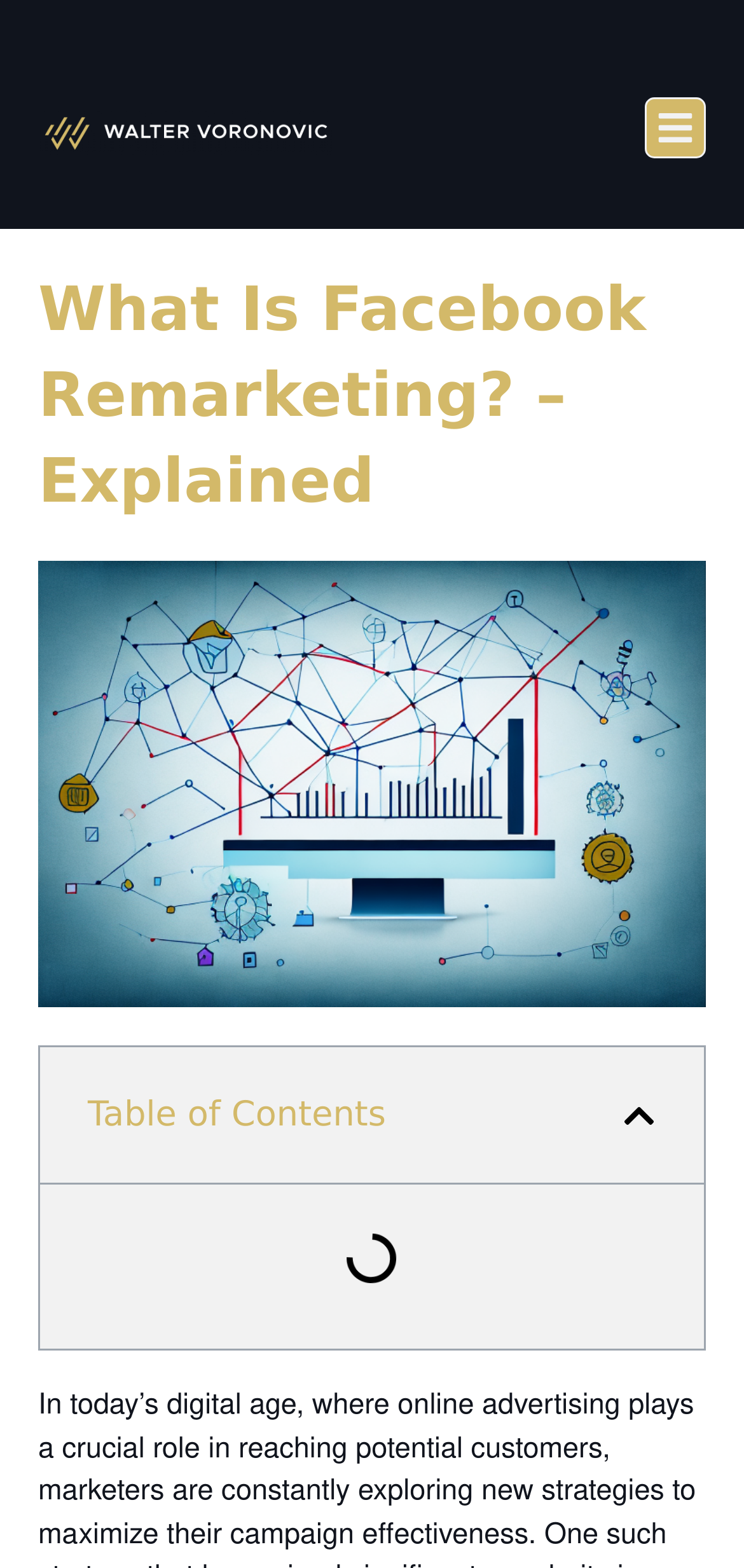Determine the main headline of the webpage and provide its text.

What Is Facebook Remarketing? – Explained